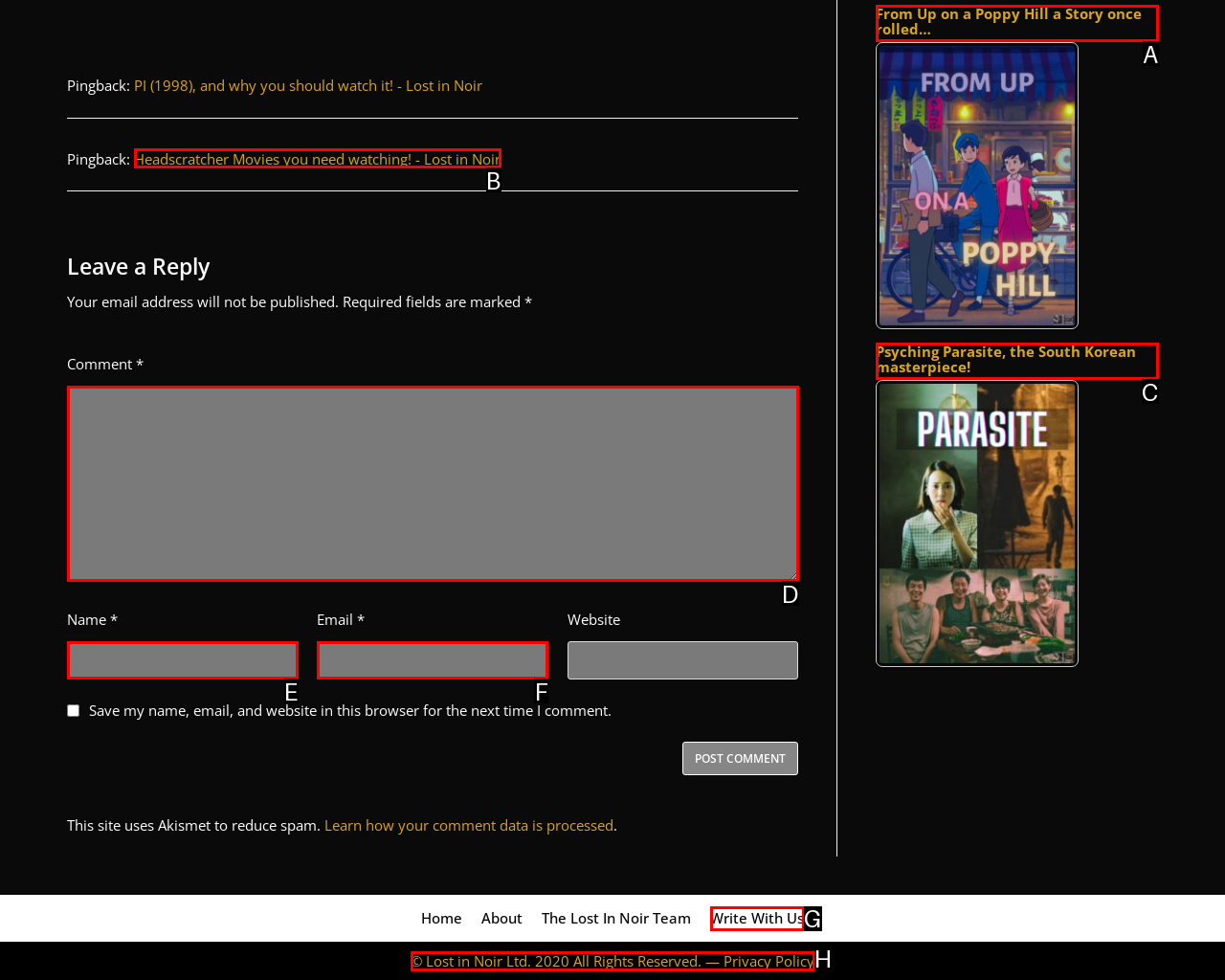Match the element description to one of the options: parent_node: Name * name="author"
Respond with the corresponding option's letter.

E